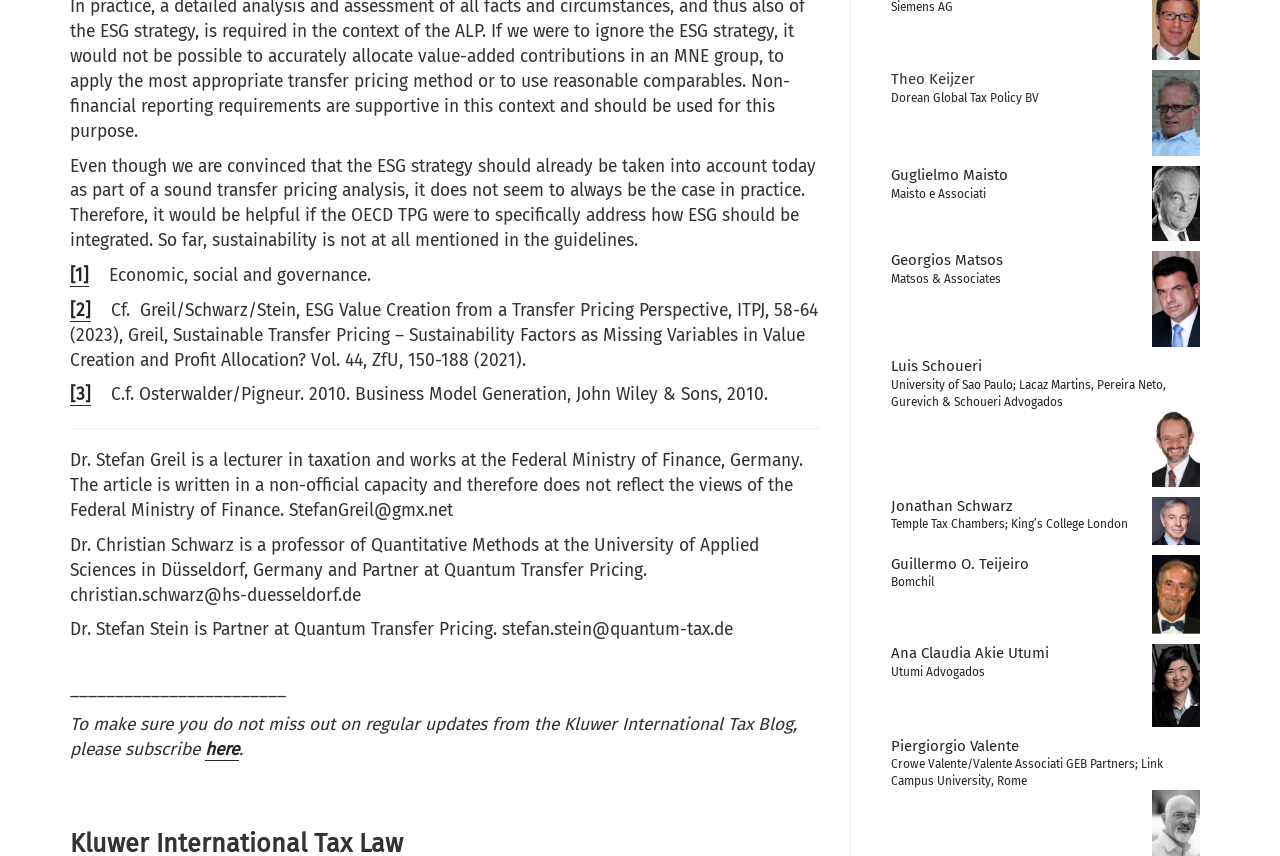Can you pinpoint the bounding box coordinates for the clickable element required for this instruction: "Contact Dr. Christian Schwarz"? The coordinates should be four float numbers between 0 and 1, i.e., [left, top, right, bottom].

[0.055, 0.625, 0.593, 0.707]